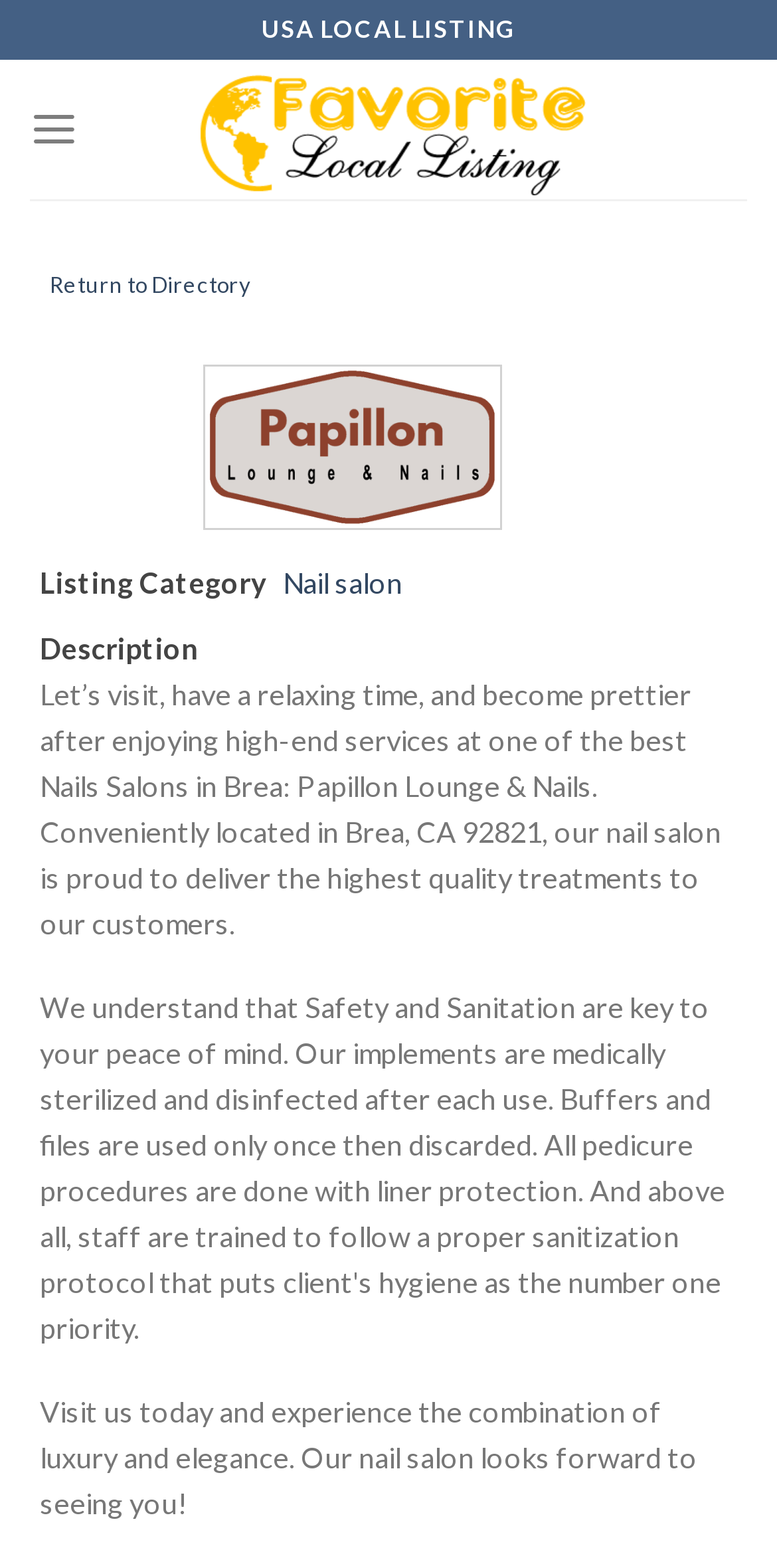Find the bounding box of the element with the following description: "Return to Directory". The coordinates must be four float numbers between 0 and 1, formatted as [left, top, right, bottom].

[0.064, 0.173, 0.323, 0.189]